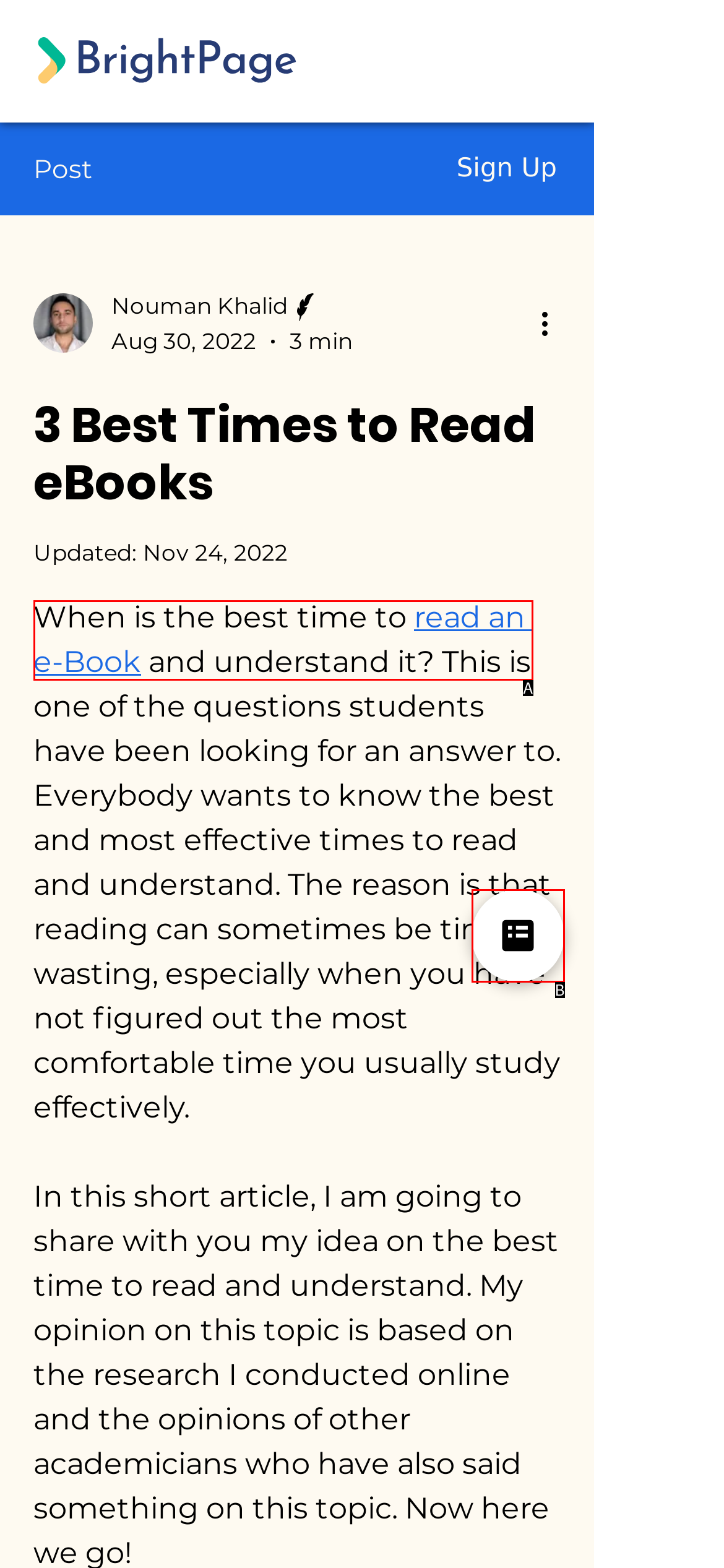Given the description: read an e-Book, identify the HTML element that fits best. Respond with the letter of the correct option from the choices.

A